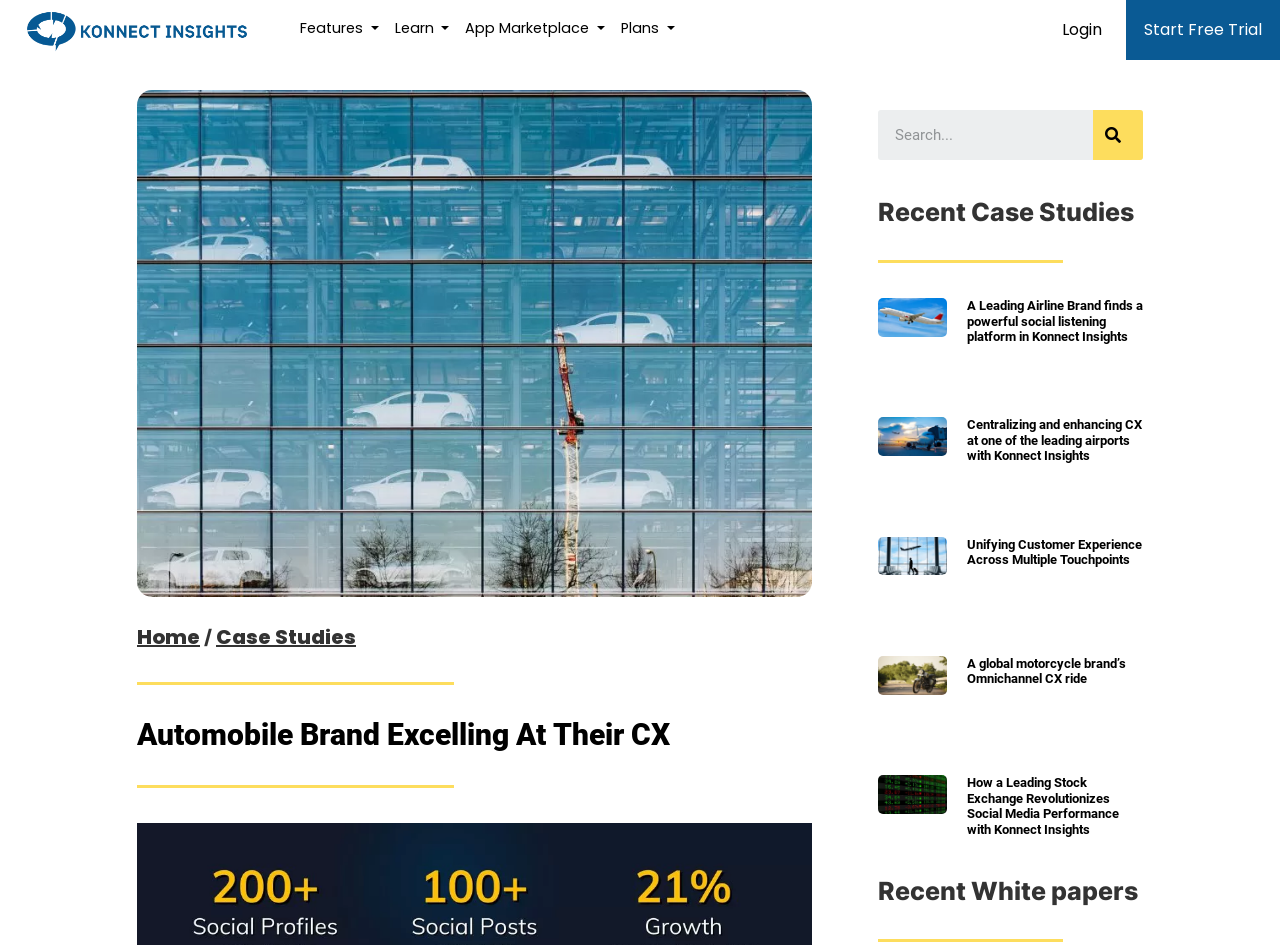What is the name of the automobile brand?
Please describe in detail the information shown in the image to answer the question.

The webpage does not explicitly mention the name of the automobile brand, but it provides case studies and information about the brand's customer experience management.